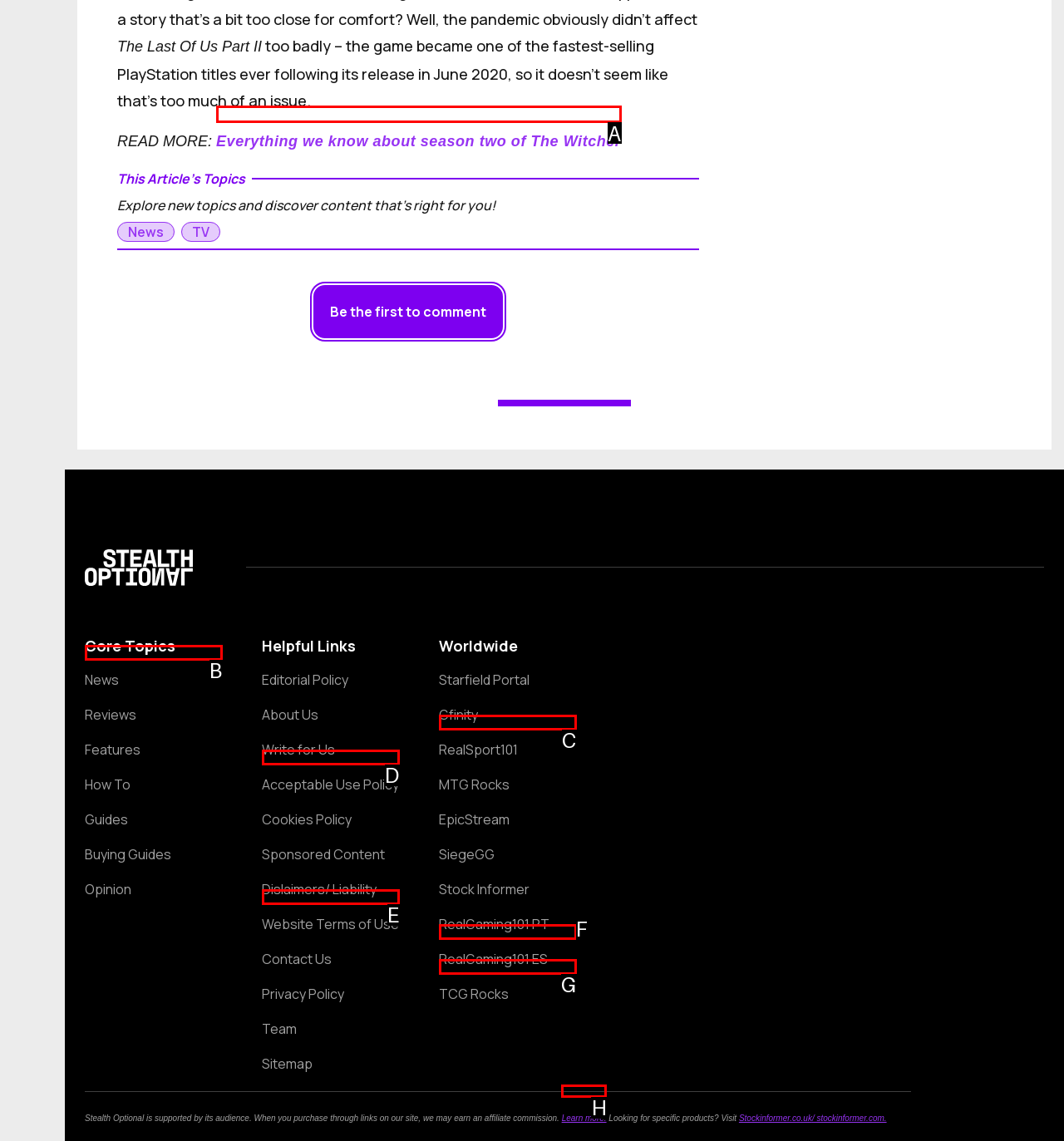Please provide the letter of the UI element that best fits the following description: Orrison.com
Respond with the letter from the given choices only.

None